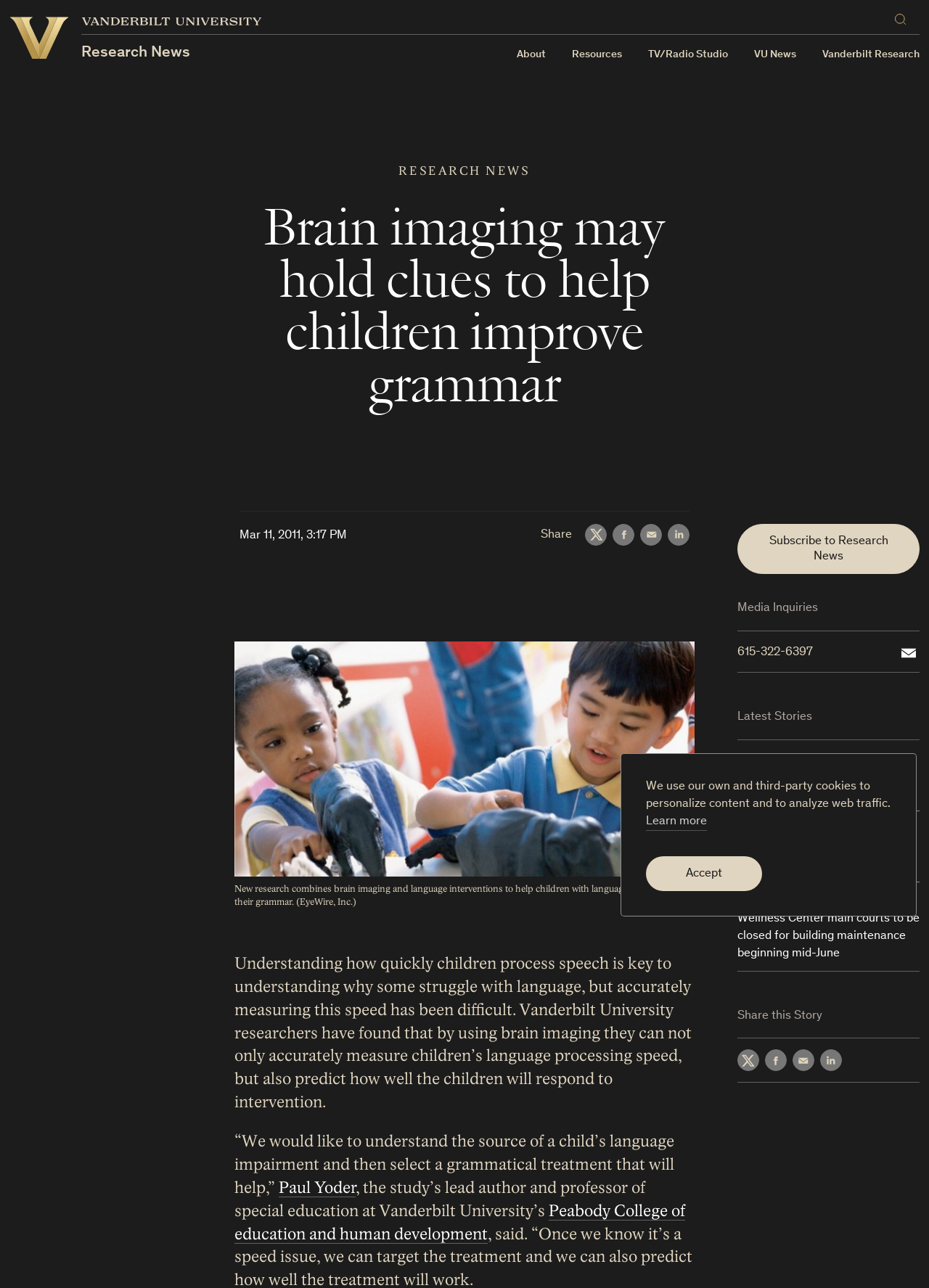Please find the bounding box coordinates of the section that needs to be clicked to achieve this instruction: "Search for something".

[0.956, 0.005, 0.99, 0.025]